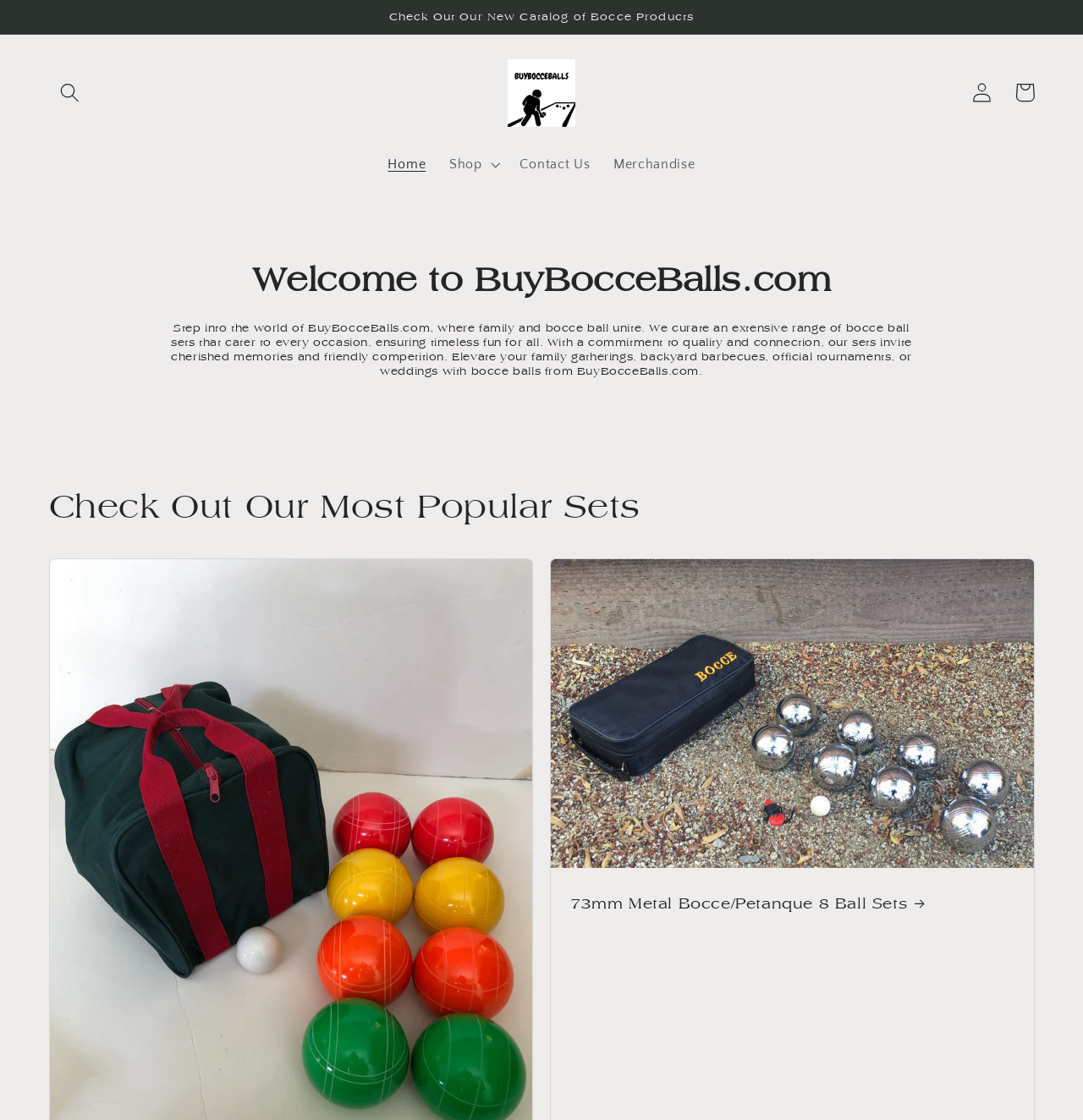Please specify the bounding box coordinates of the element that should be clicked to execute the given instruction: 'Explore merchandise'. Ensure the coordinates are four float numbers between 0 and 1, expressed as [left, top, right, bottom].

[0.556, 0.129, 0.653, 0.165]